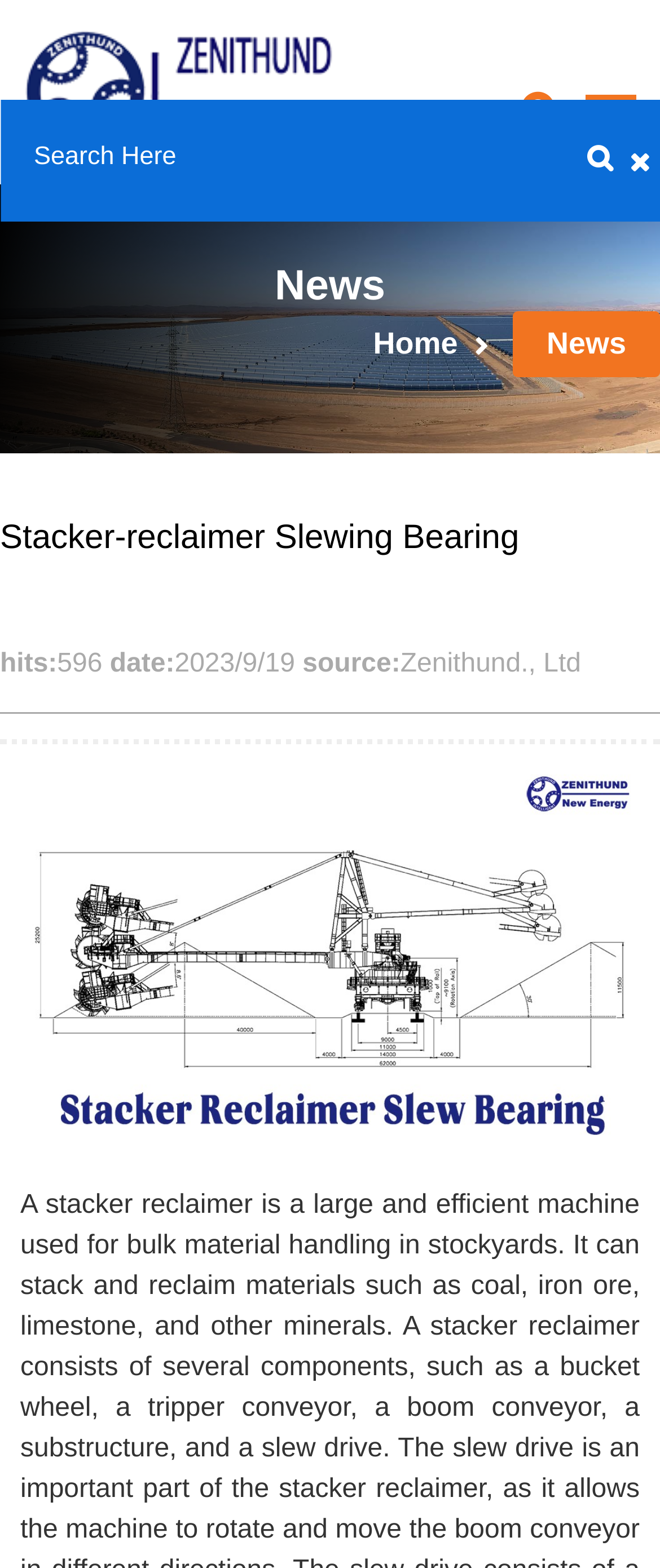Based on the visual content of the image, answer the question thoroughly: How many hits does this news have?

The number of hits can be found in the text 'hits: 596' which is located below the news title.